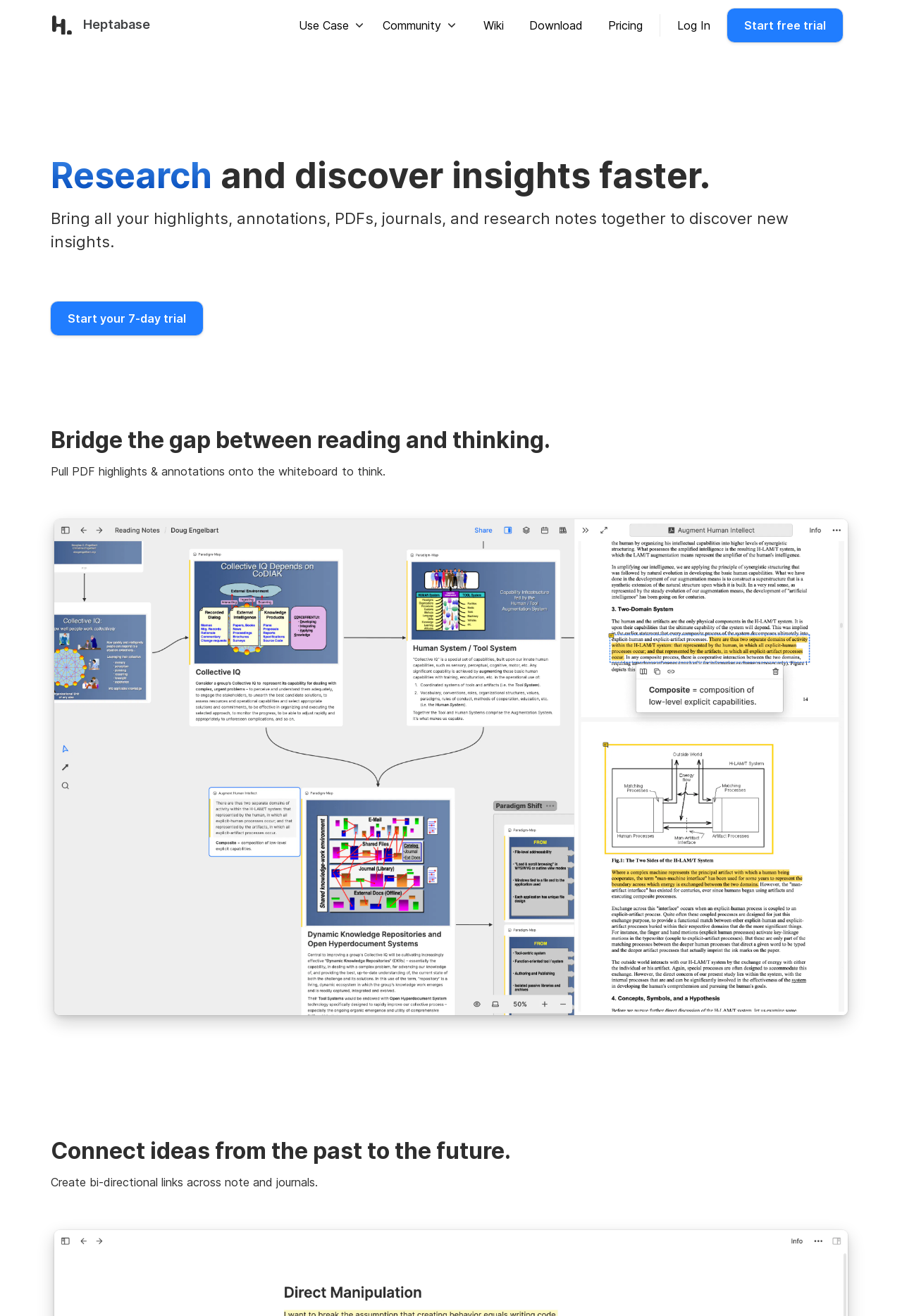Given the element description Use Case, identify the bounding box coordinates for the UI element on the webpage screenshot. The format should be (top-left x, top-left y, bottom-right x, bottom-right y), with values between 0 and 1.

[0.322, 0.009, 0.415, 0.029]